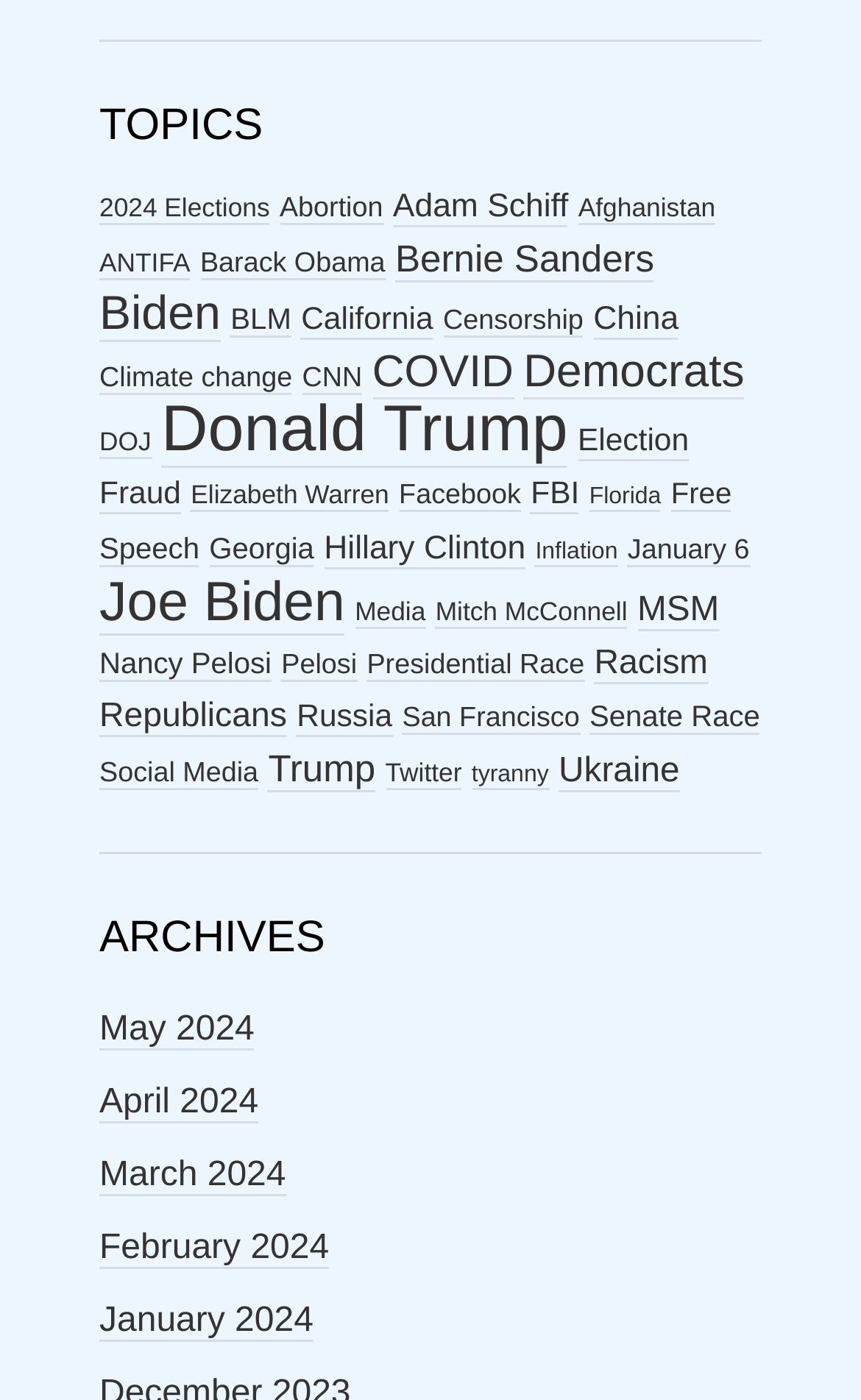Find the bounding box coordinates of the element to click in order to complete this instruction: "Read about COVID". The bounding box coordinates must be four float numbers between 0 and 1, denoted as [left, top, right, bottom].

[0.432, 0.25, 0.596, 0.286]